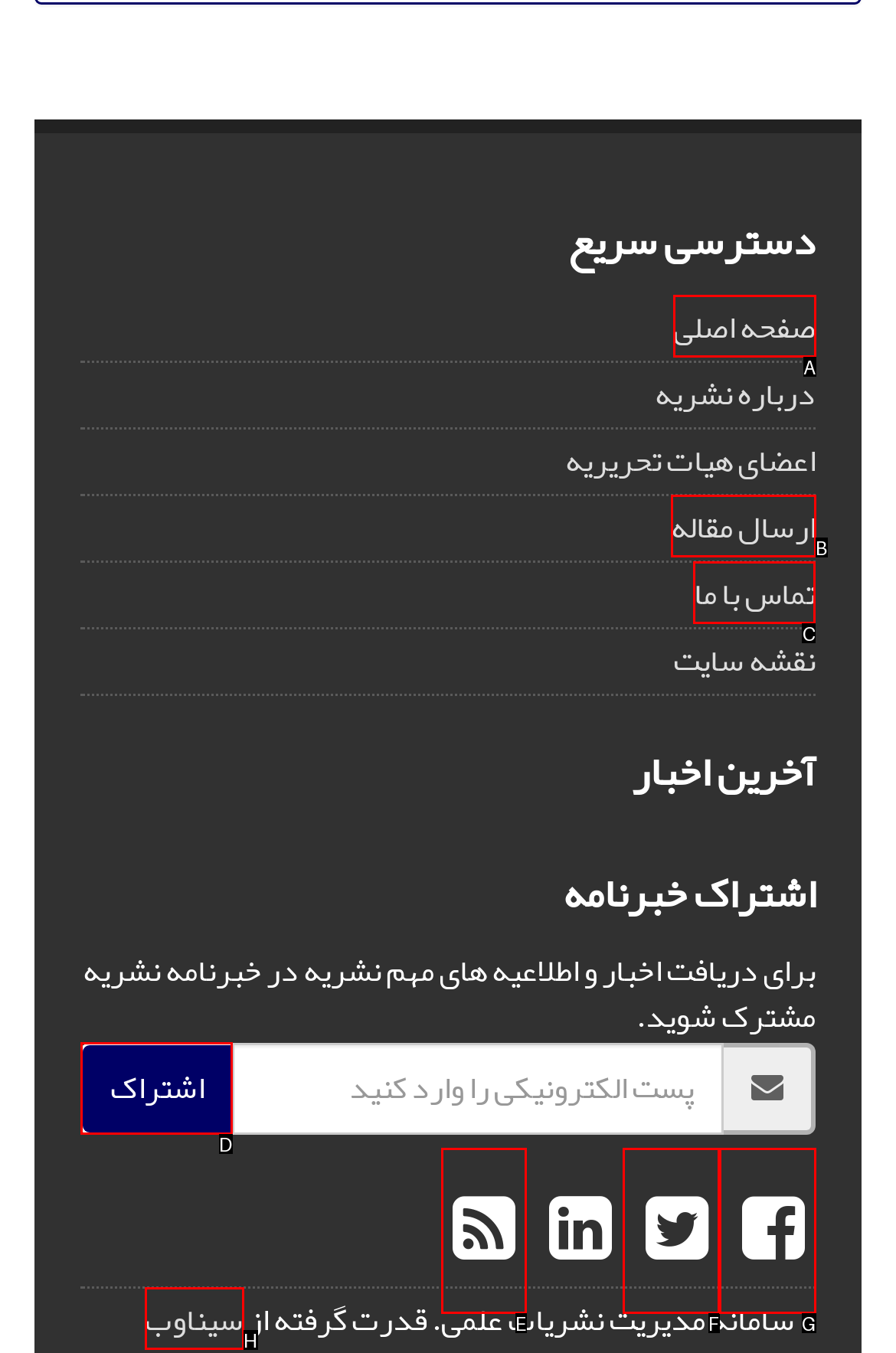Select the appropriate HTML element that needs to be clicked to finish the task: contact us
Reply with the letter of the chosen option.

C